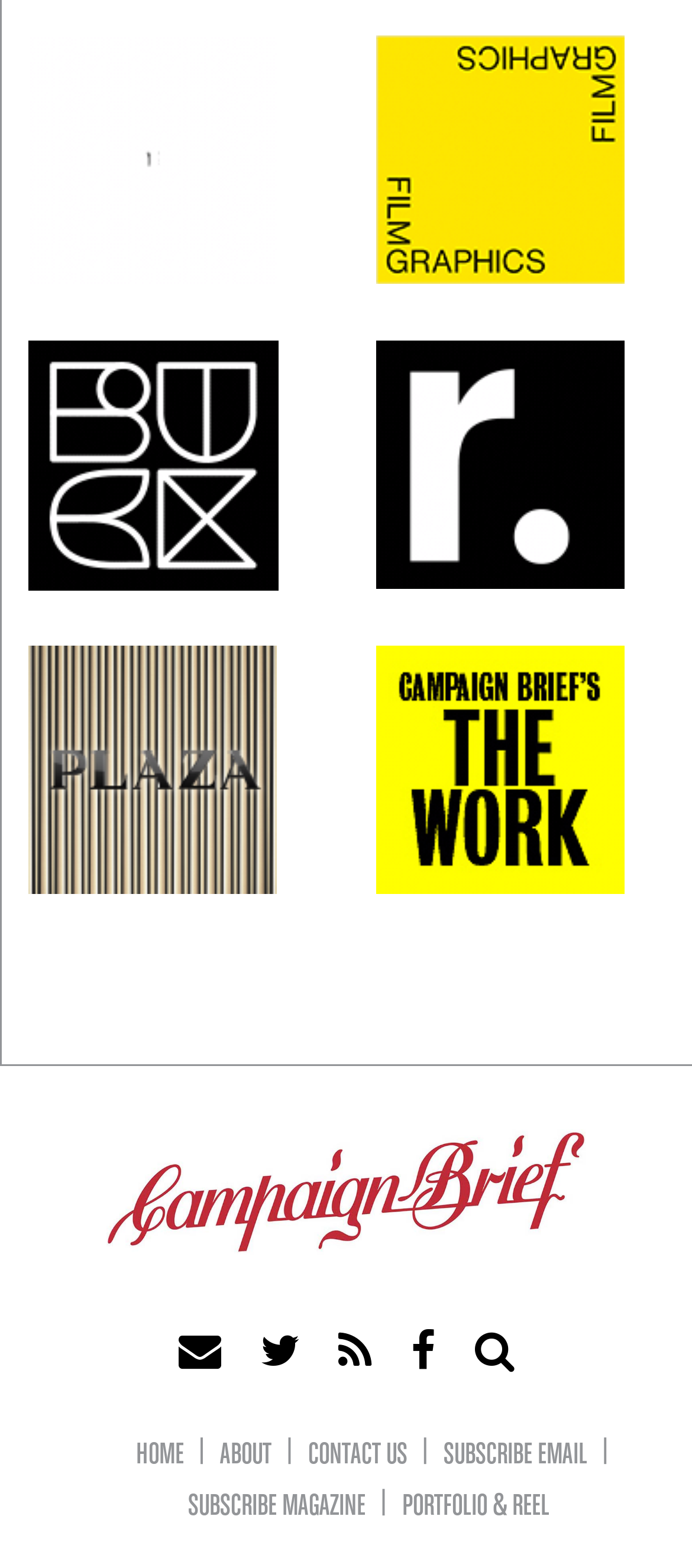Given the element description All Saints Episcopal Church, identify the bounding box coordinates for the UI element on the webpage screenshot. The format should be (top-left x, top-left y, bottom-right x, bottom-right y), with values between 0 and 1.

None